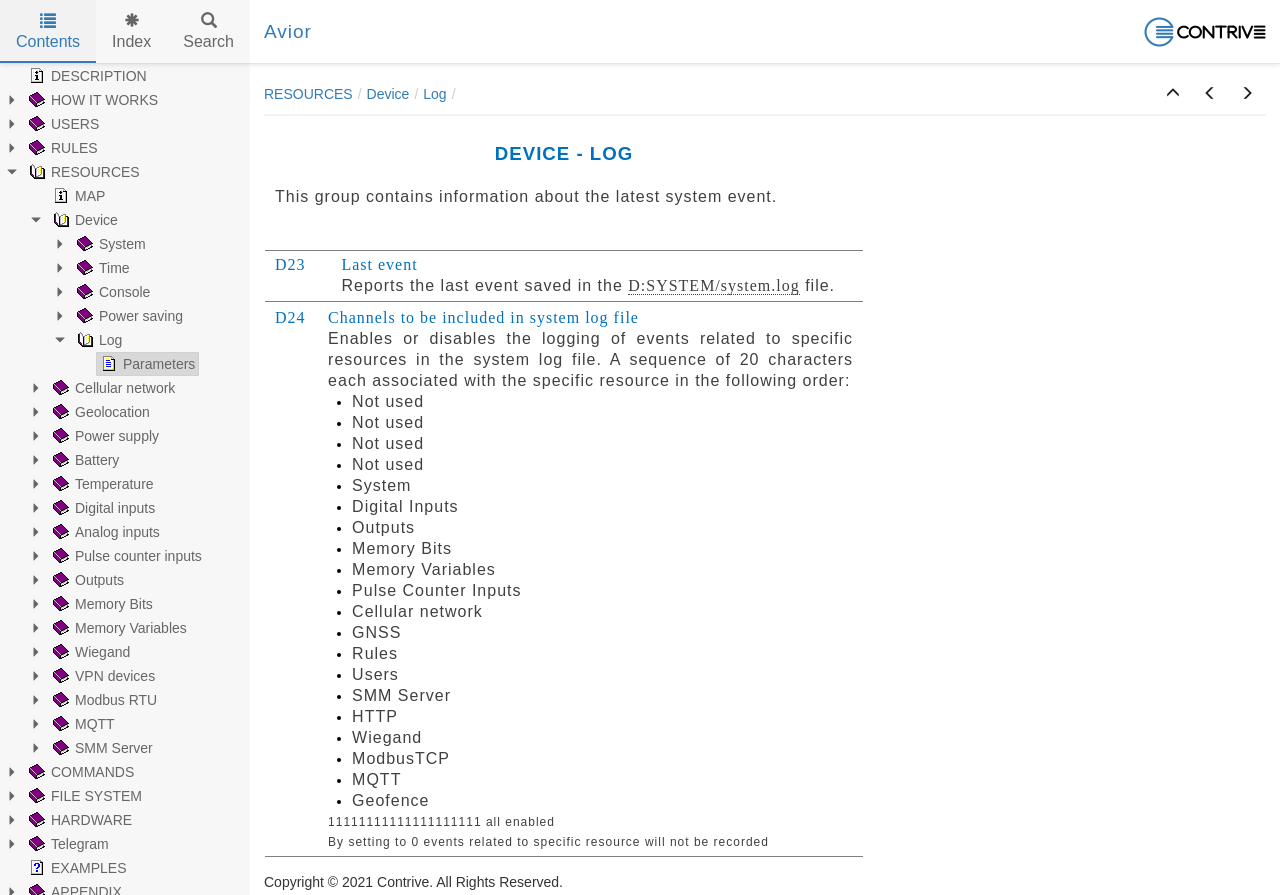Locate the bounding box coordinates of the clickable element to fulfill the following instruction: "expand the 'Log' tree item". Provide the coordinates as four float numbers between 0 and 1 in the format [left, top, right, bottom].

[0.056, 0.366, 0.099, 0.393]